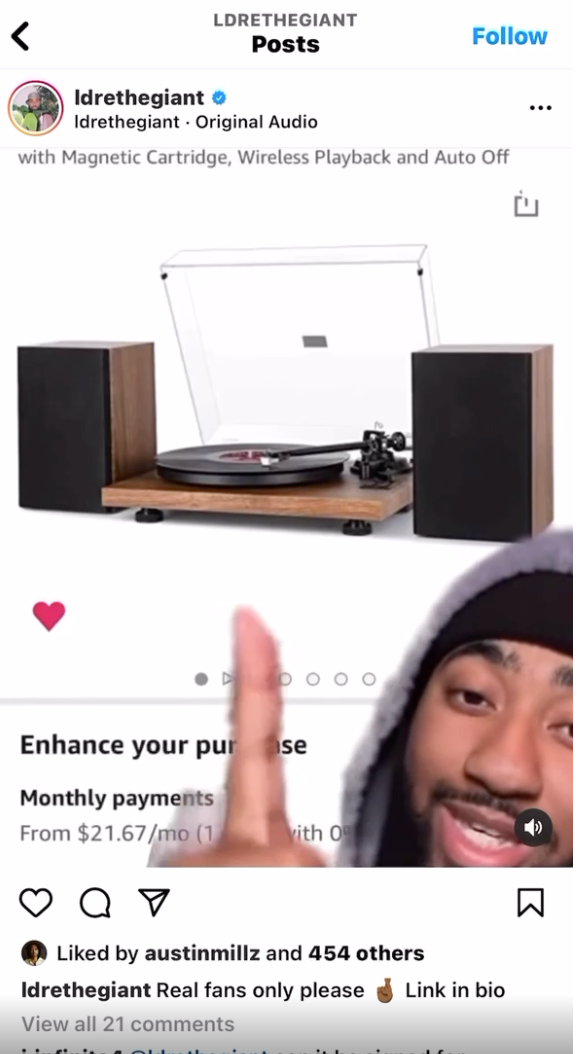What is the purpose of the clear protective cover?
Provide a detailed answer to the question, using the image to inform your response.

According to the caption, the clear protective cover on the turntable 'enhancing its visual appeal while hinting at its quality build', suggesting that its primary purpose is to improve the turntable's aesthetic appeal.